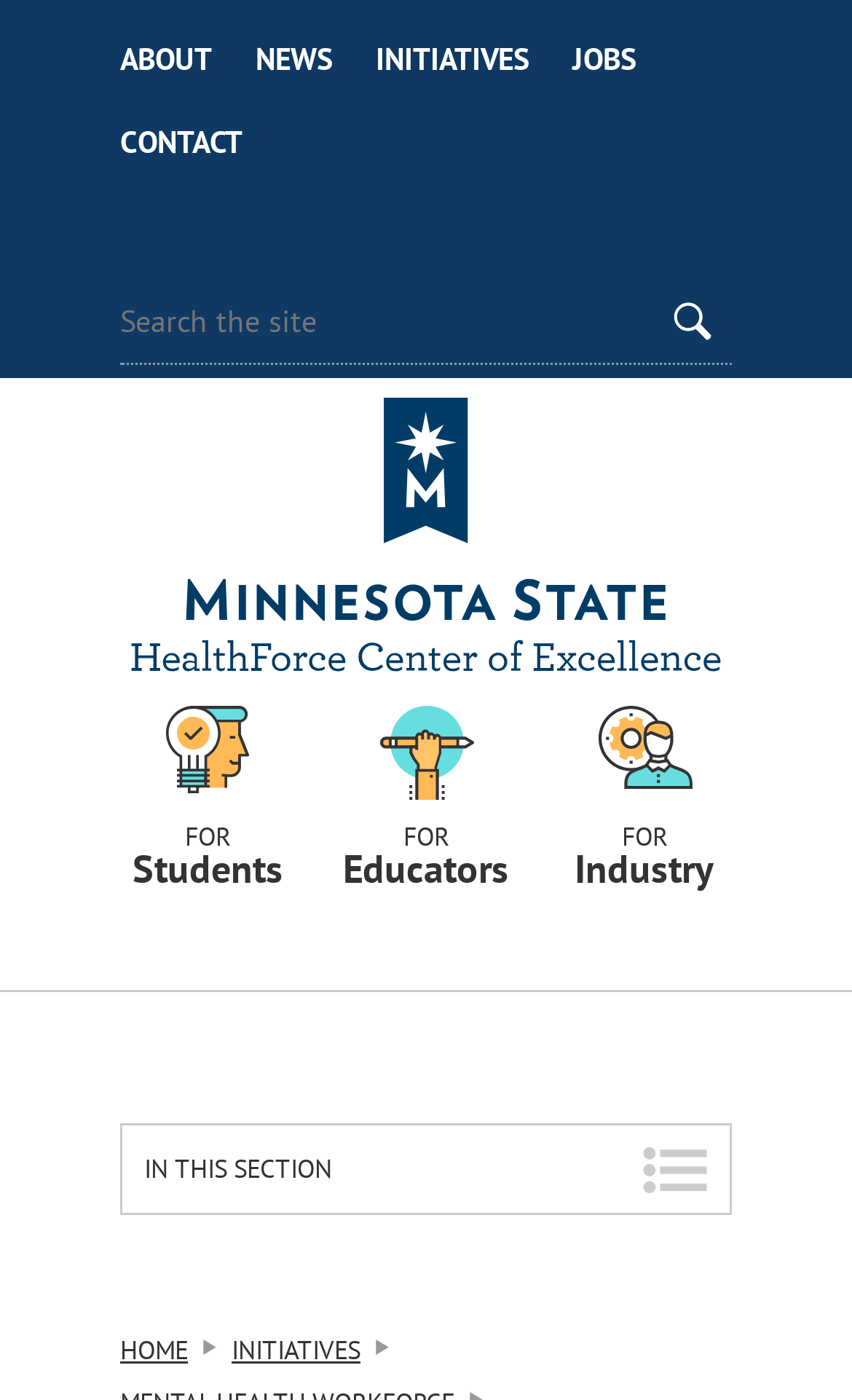What is the purpose of the search box?
Carefully analyze the image and provide a thorough answer to the question.

I found a search box on the webpage with a 'GO' button next to it. The purpose of this search box is to allow users to search for specific content within the website.